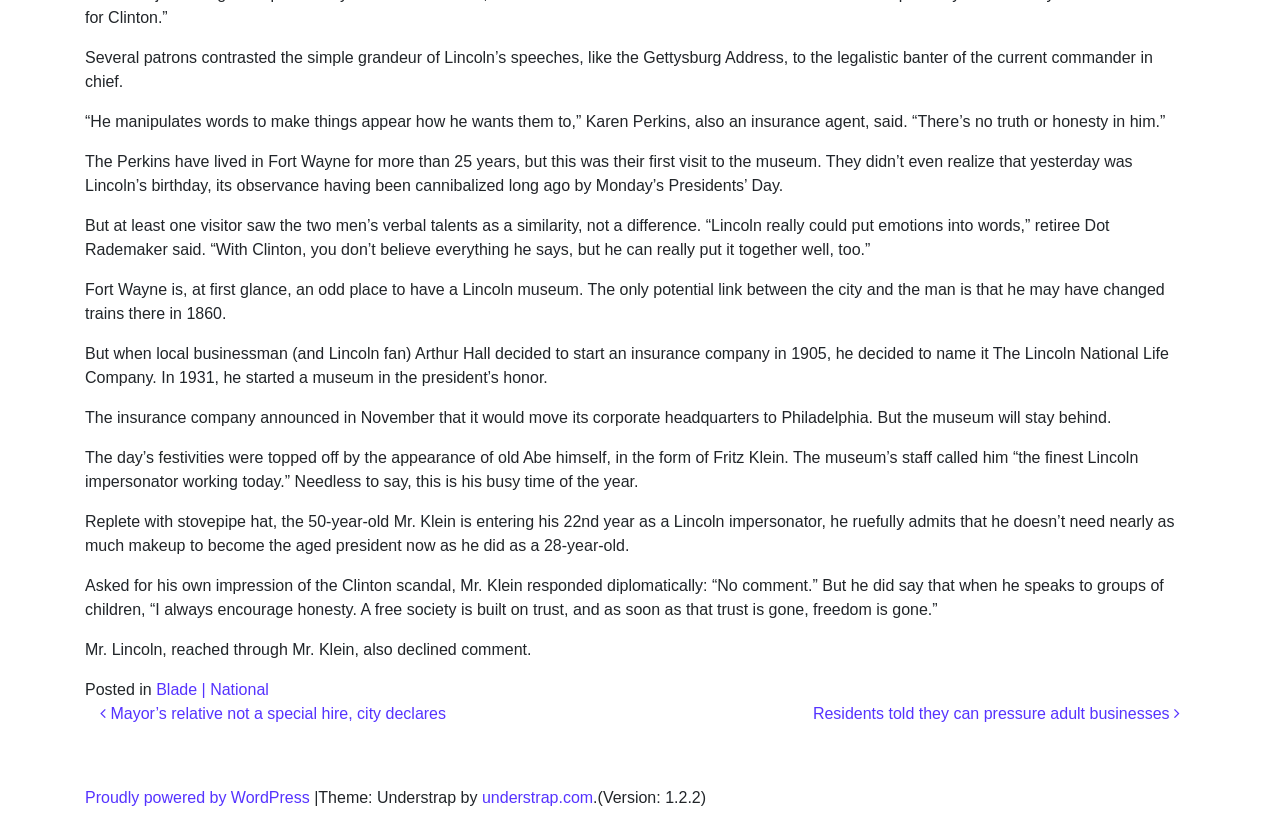Please specify the bounding box coordinates in the format (top-left x, top-left y, bottom-right x, bottom-right y), with values ranging from 0 to 1. Identify the bounding box for the UI component described as follows: Blade | National

[0.122, 0.815, 0.21, 0.835]